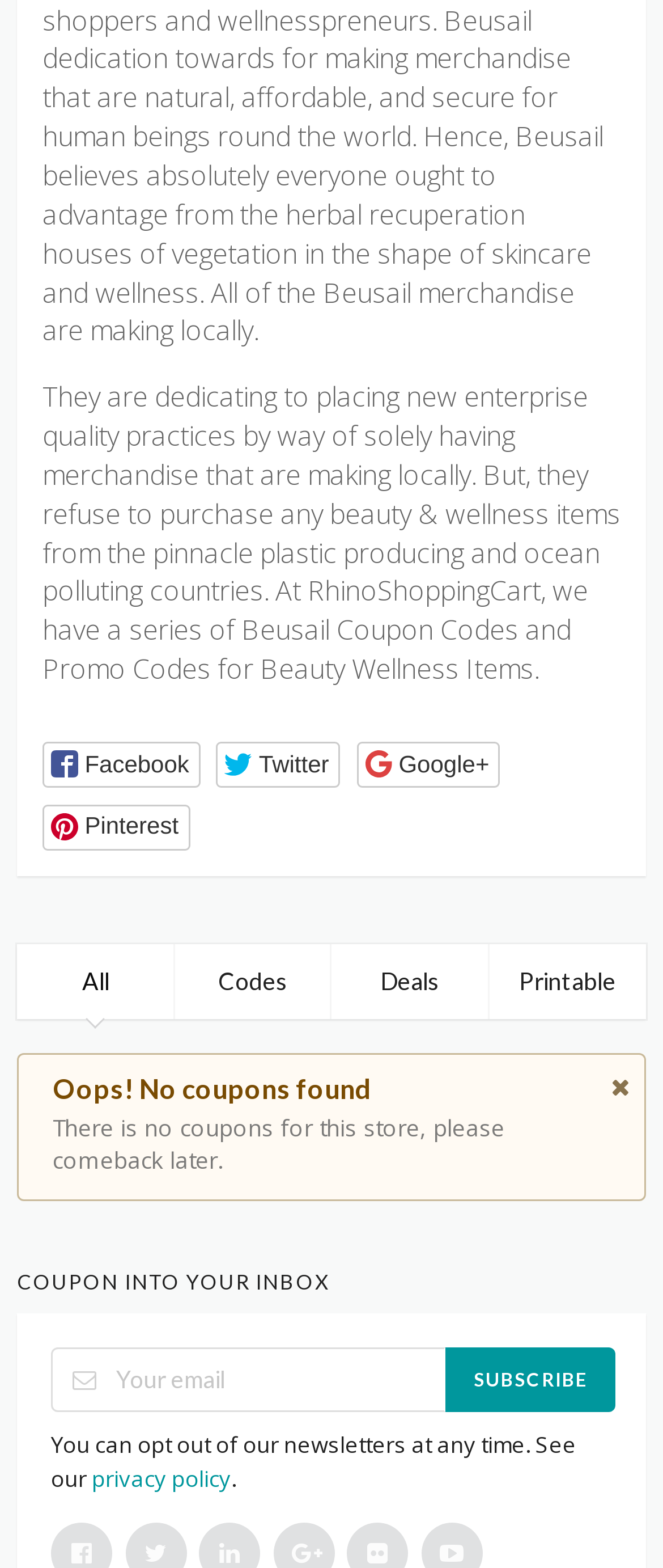Please identify the bounding box coordinates of the region to click in order to complete the task: "Click the Facebook button". The coordinates must be four float numbers between 0 and 1, specified as [left, top, right, bottom].

[0.064, 0.473, 0.302, 0.502]